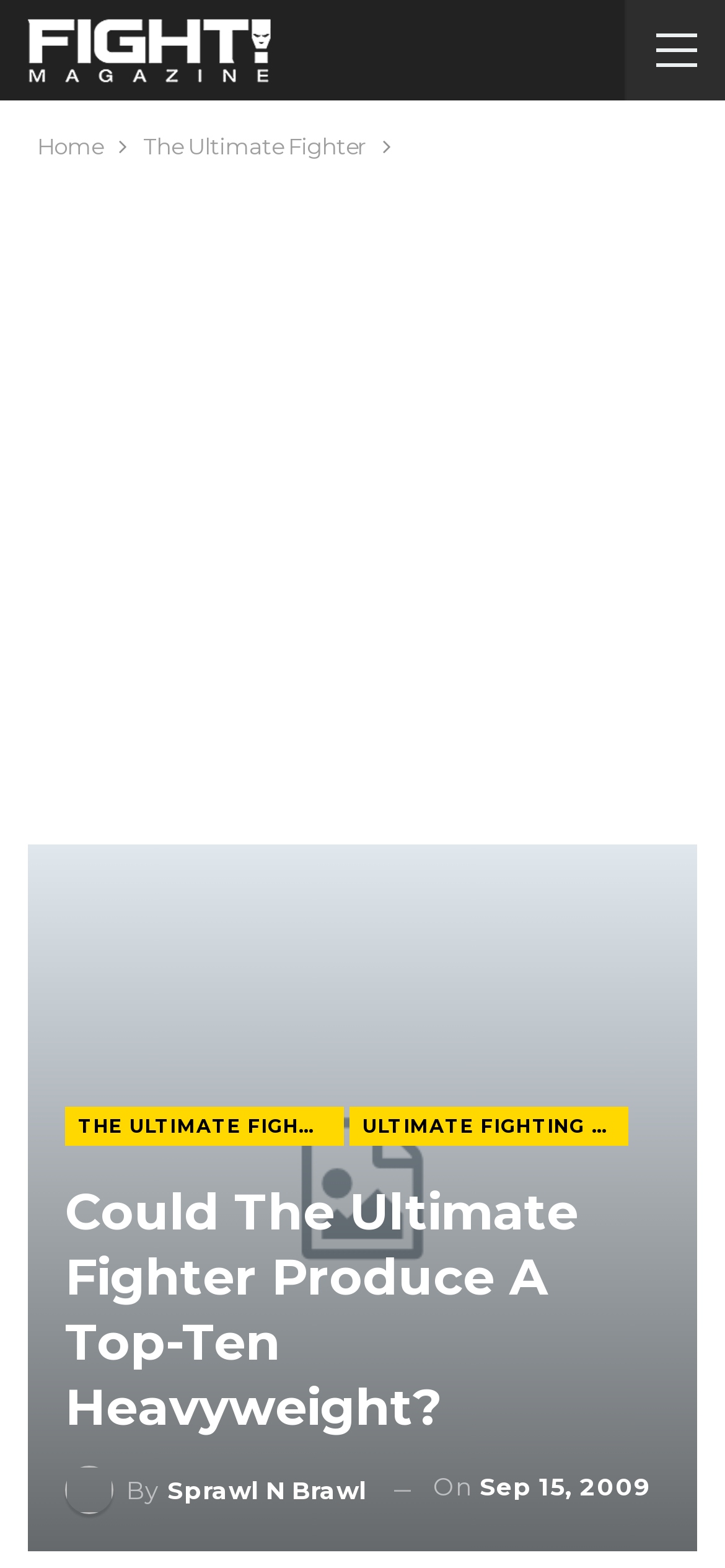What is the main heading displayed on the webpage? Please provide the text.

Could The Ultimate Fighter Produce A Top-Ten Heavyweight?